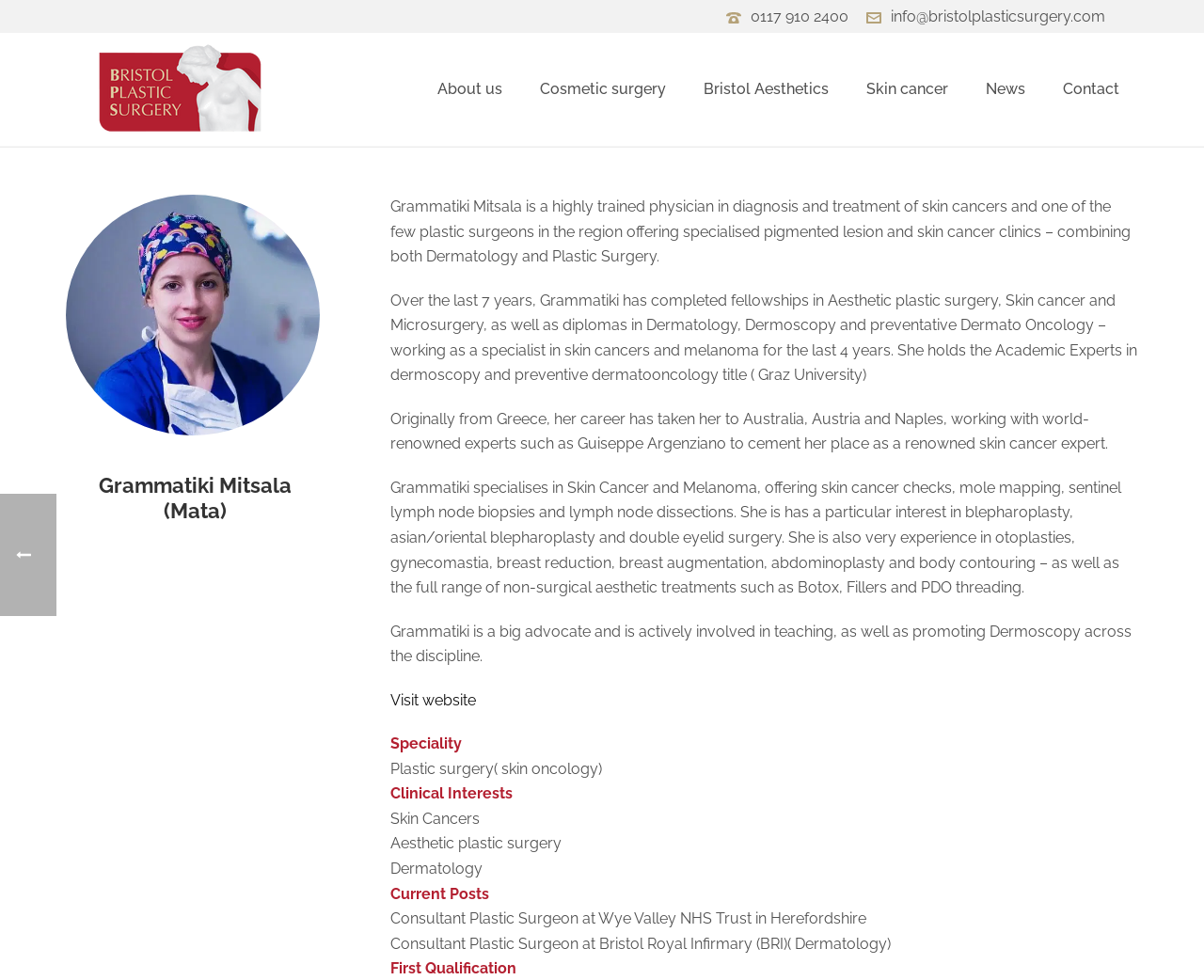What is Grammatiki Mitsala's specialty?
Look at the image and respond to the question as thoroughly as possible.

I found this answer by looking at the text description of Grammatiki Mitsala, which mentions that she is a highly trained physician in diagnosis and treatment of skin cancers and one of the few plastic surgeons in the region. Additionally, the webpage has a section titled 'Speciality' which lists 'Plastic surgery( skin oncology)' as one of her specialties.